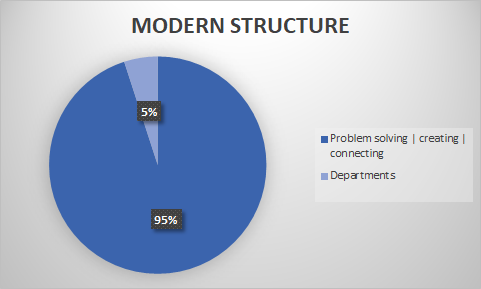Use a single word or phrase to answer the following:
What is the dominant portion of the pie chart?

95%